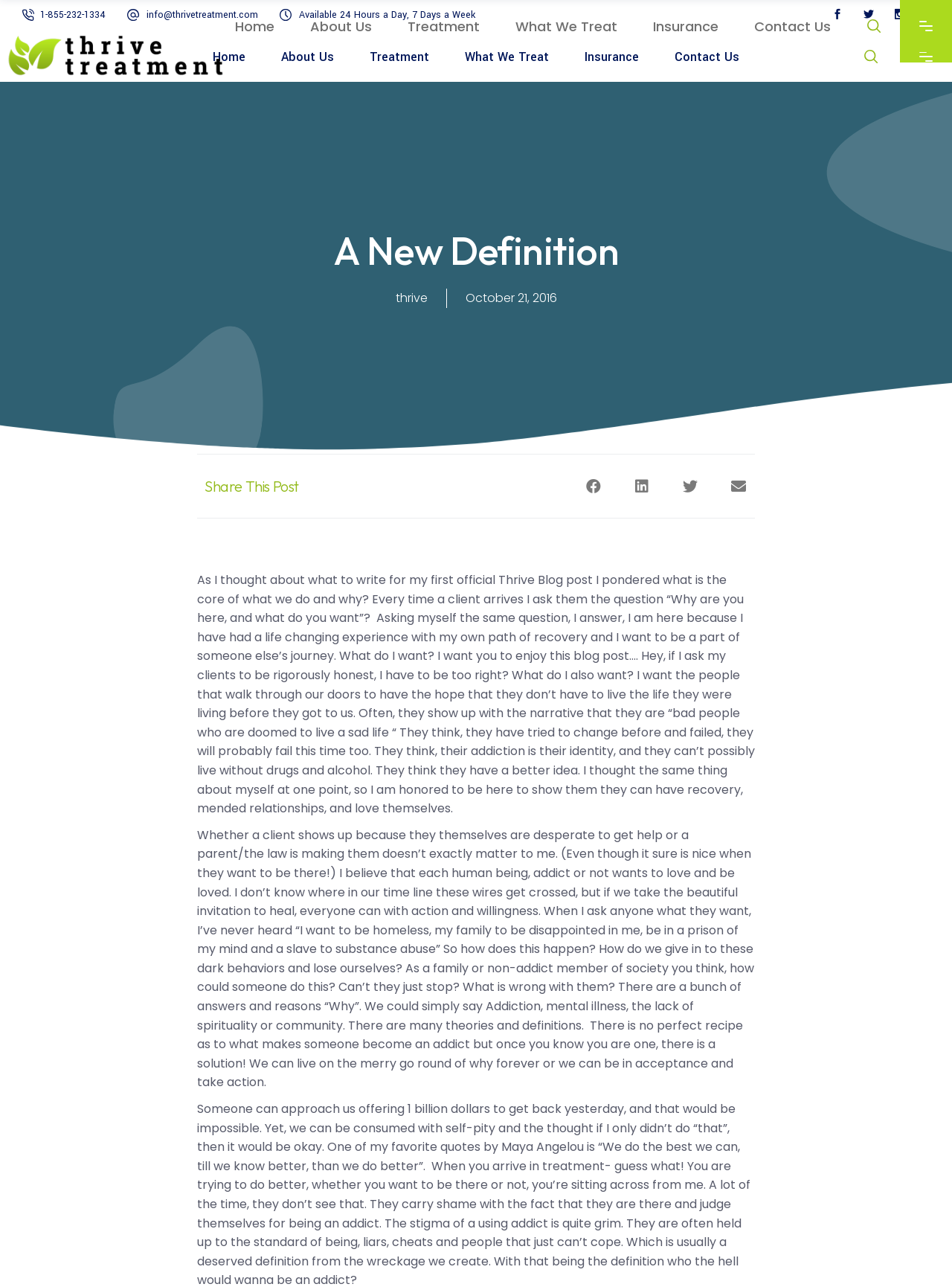What is the name of the logo in the top left corner?
Please provide a single word or phrase as your answer based on the screenshot.

Thrive Treatment